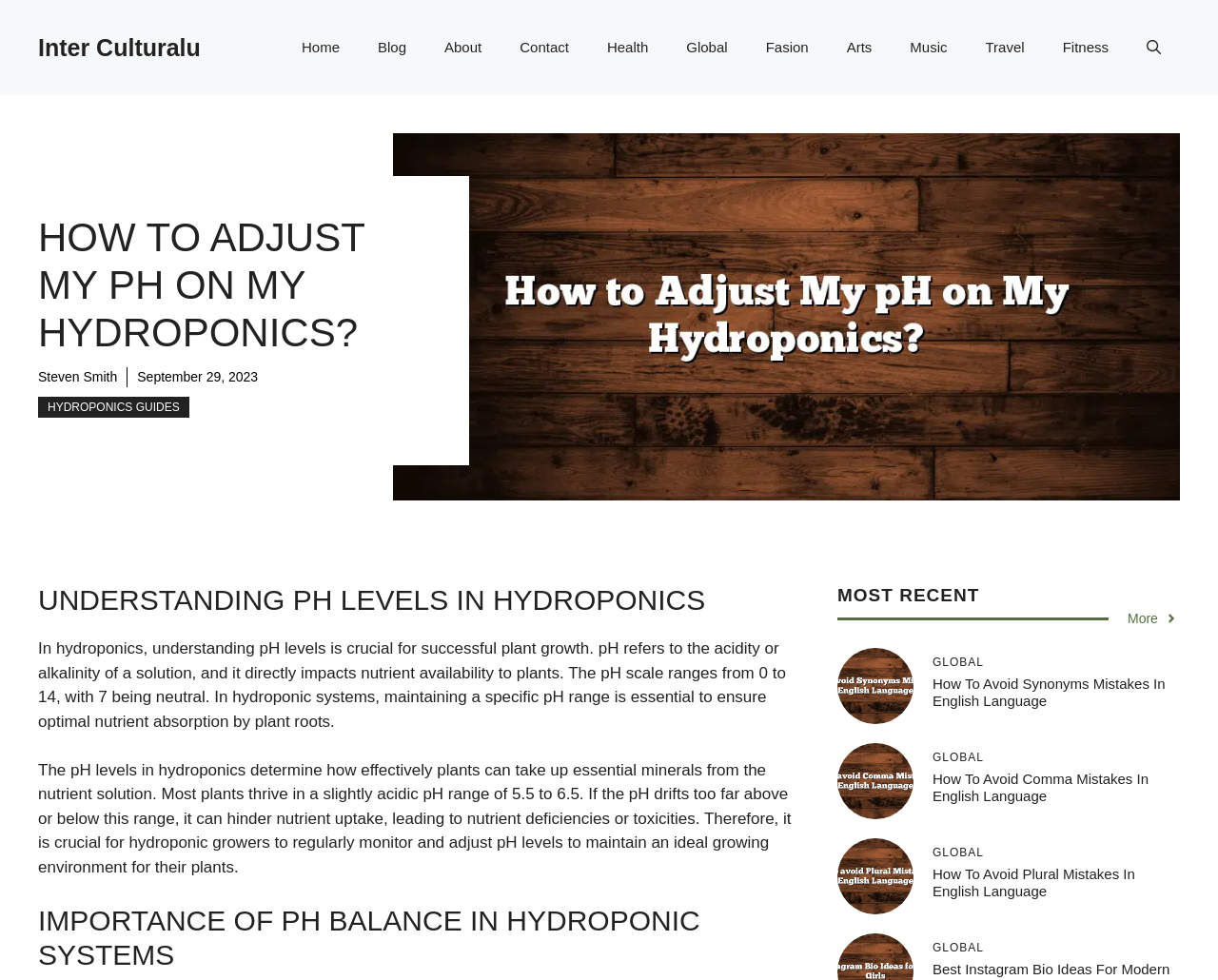What is the pH range for optimal plant growth? Examine the screenshot and reply using just one word or a brief phrase.

5.5 to 6.5